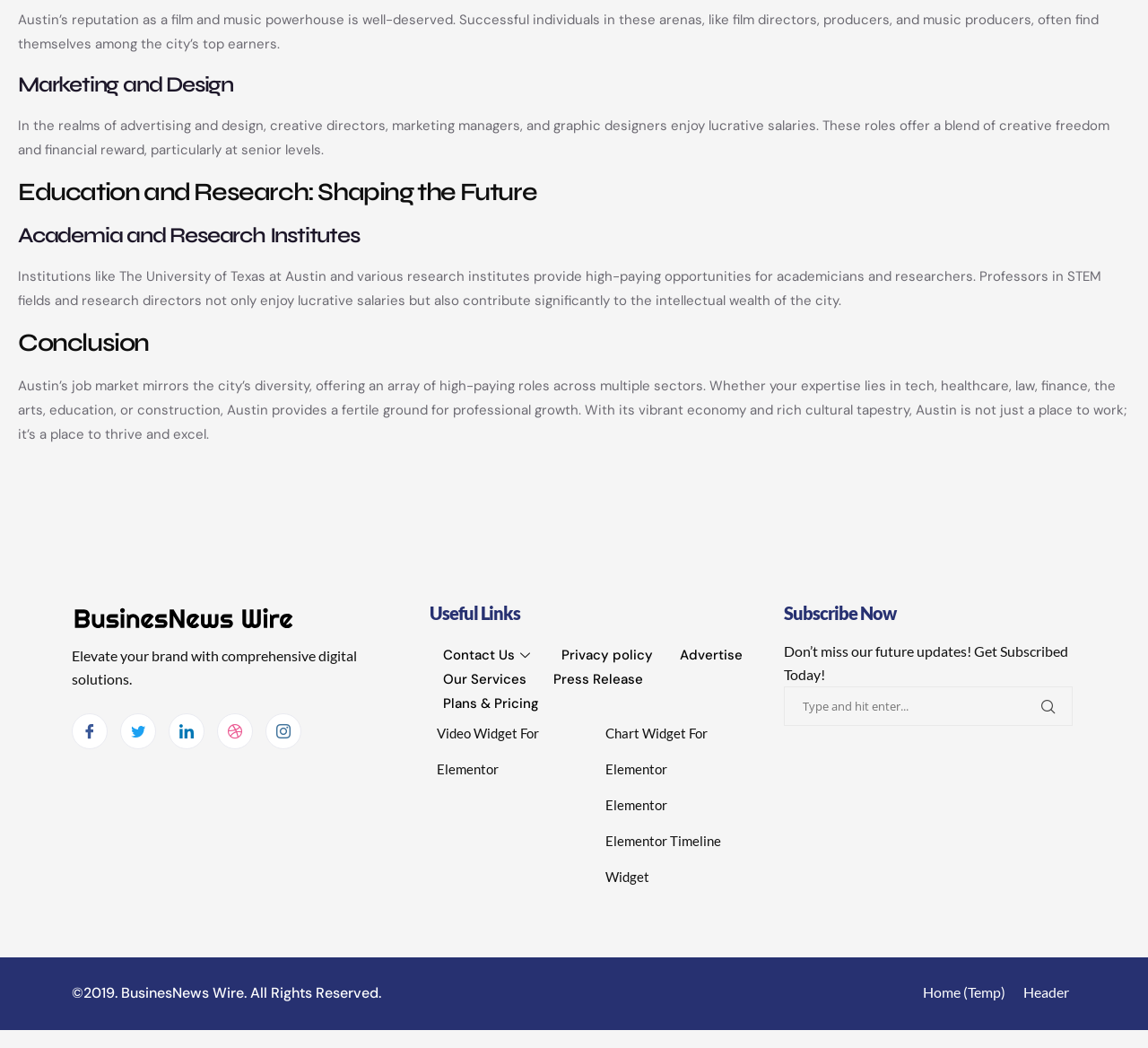What type of roles offer a blend of creative freedom and financial reward?
Look at the webpage screenshot and answer the question with a detailed explanation.

According to the webpage, in the realms of advertising and design, creative directors, marketing managers, and graphic designers enjoy lucrative salaries, offering a blend of creative freedom and financial reward, particularly at senior levels.